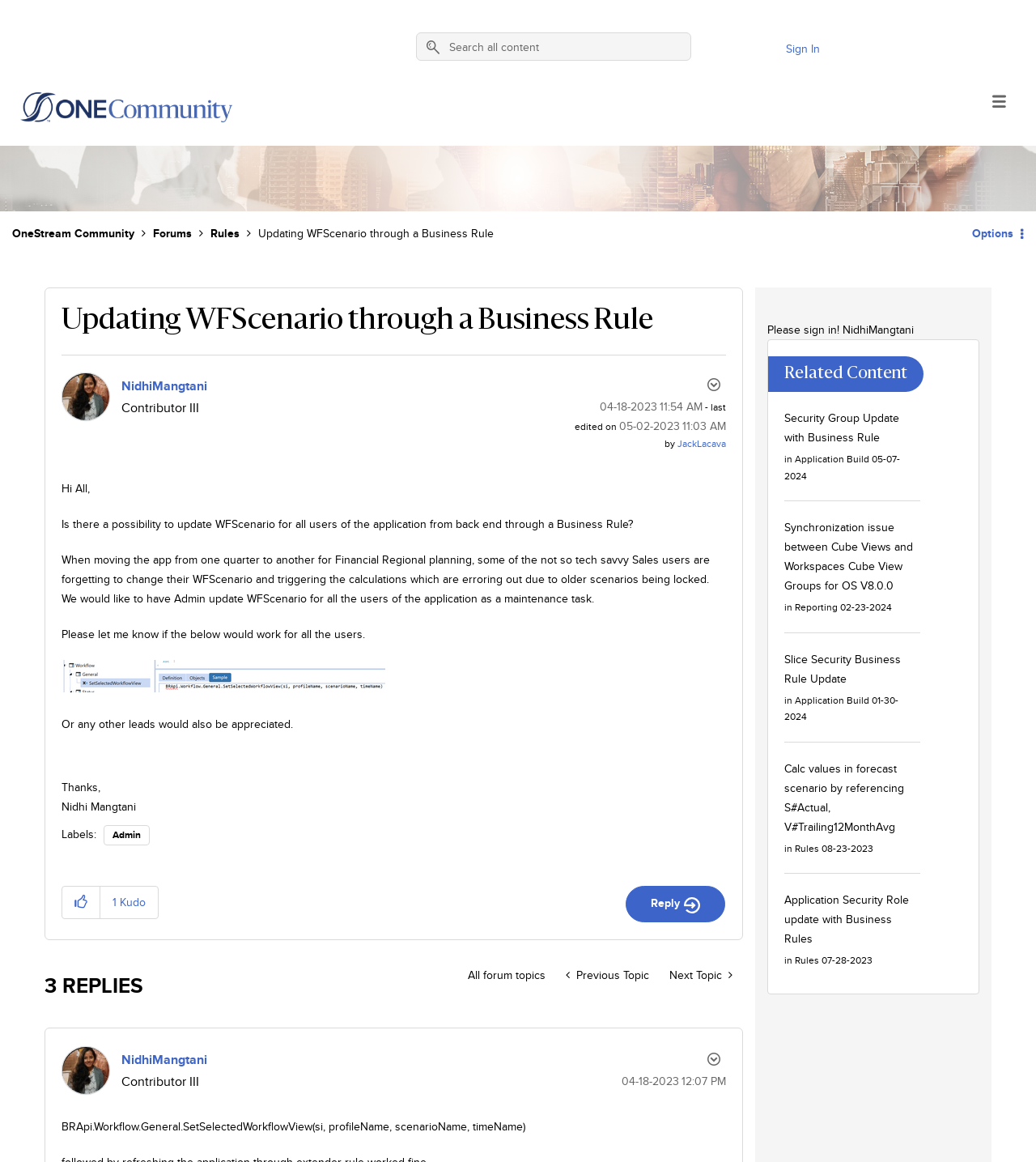Please determine the bounding box of the UI element that matches this description: All forum topics. The coordinates should be given as (top-left x, top-left y, bottom-right x, bottom-right y), with all values between 0 and 1.

[0.441, 0.826, 0.536, 0.852]